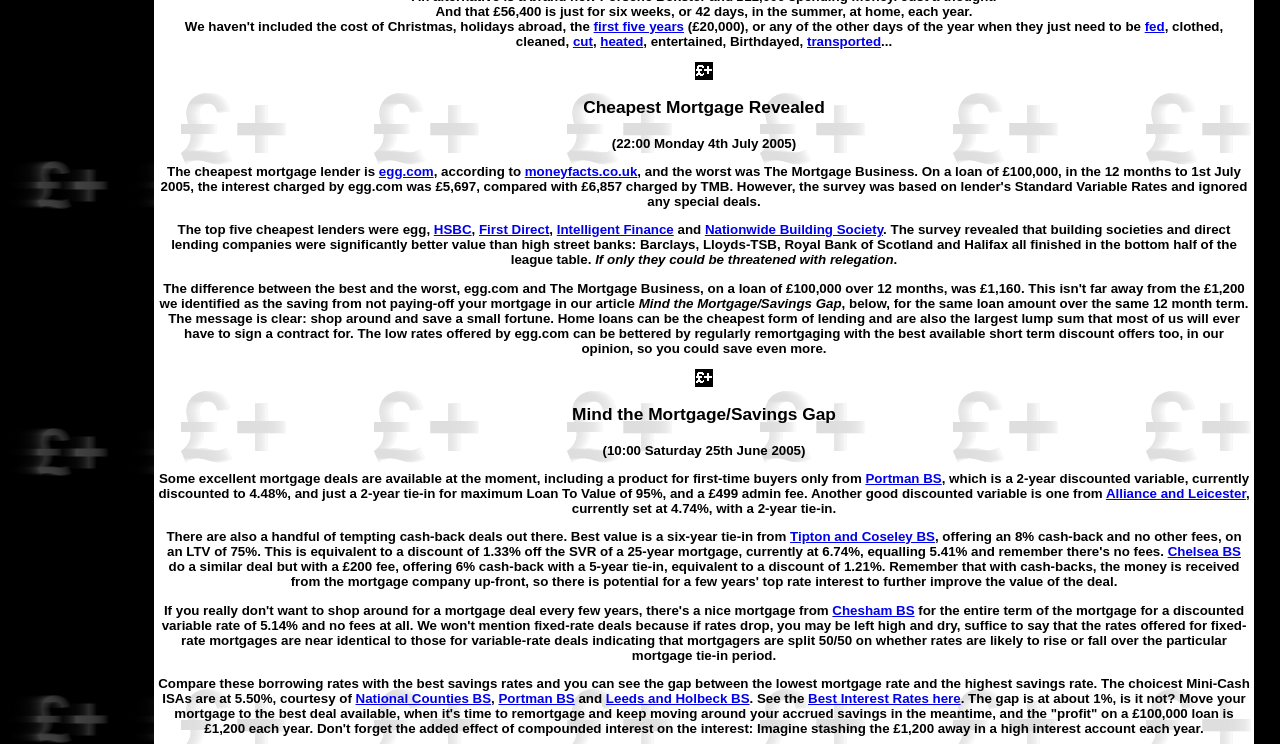Highlight the bounding box coordinates of the region I should click on to meet the following instruction: "Check out 'Best Interest Rates here'".

[0.631, 0.929, 0.751, 0.949]